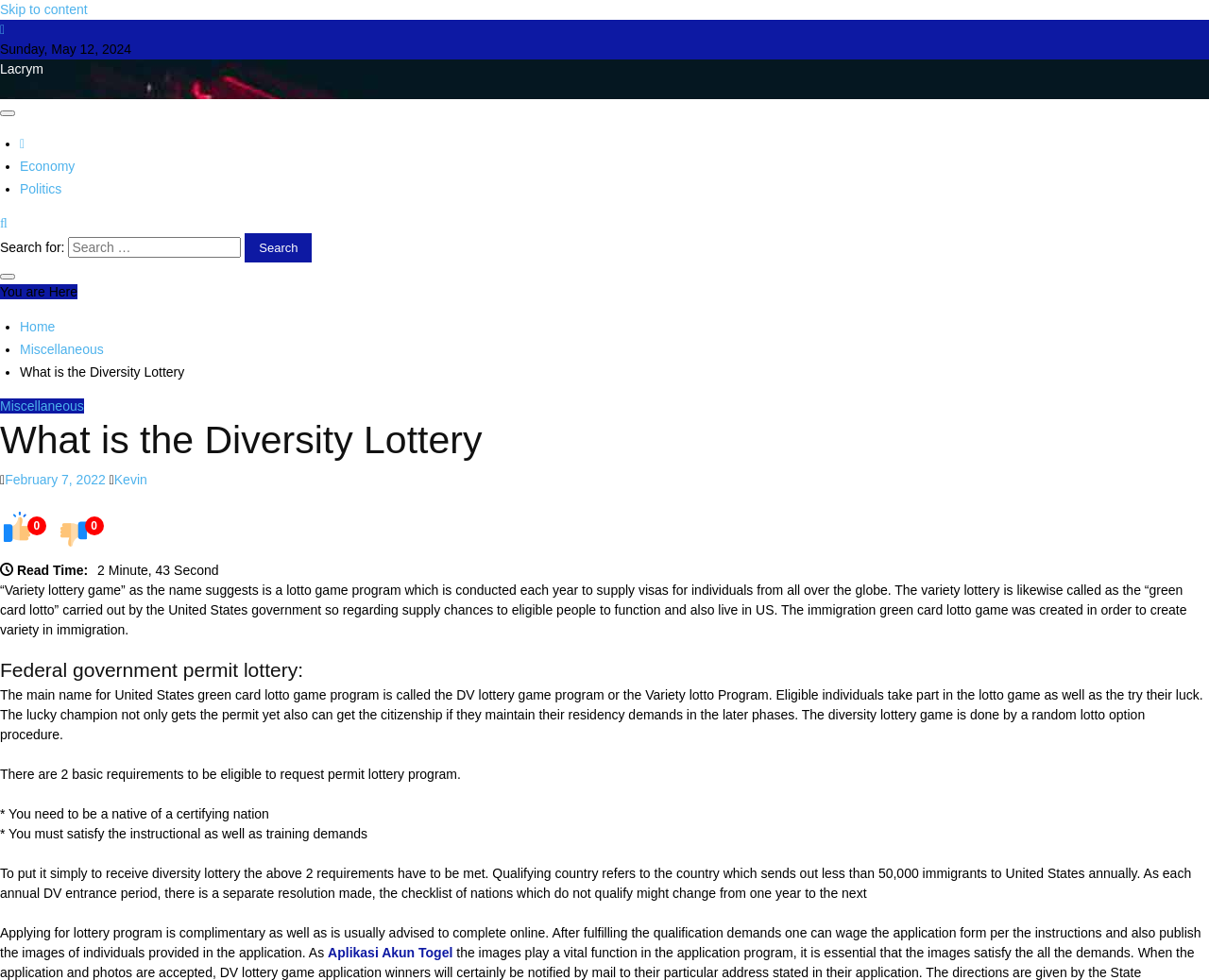Based on the image, please elaborate on the answer to the following question:
How long does it take to read the article?

The read time of the article is mentioned at the top of the page as '2 Minute, 43 Second'.